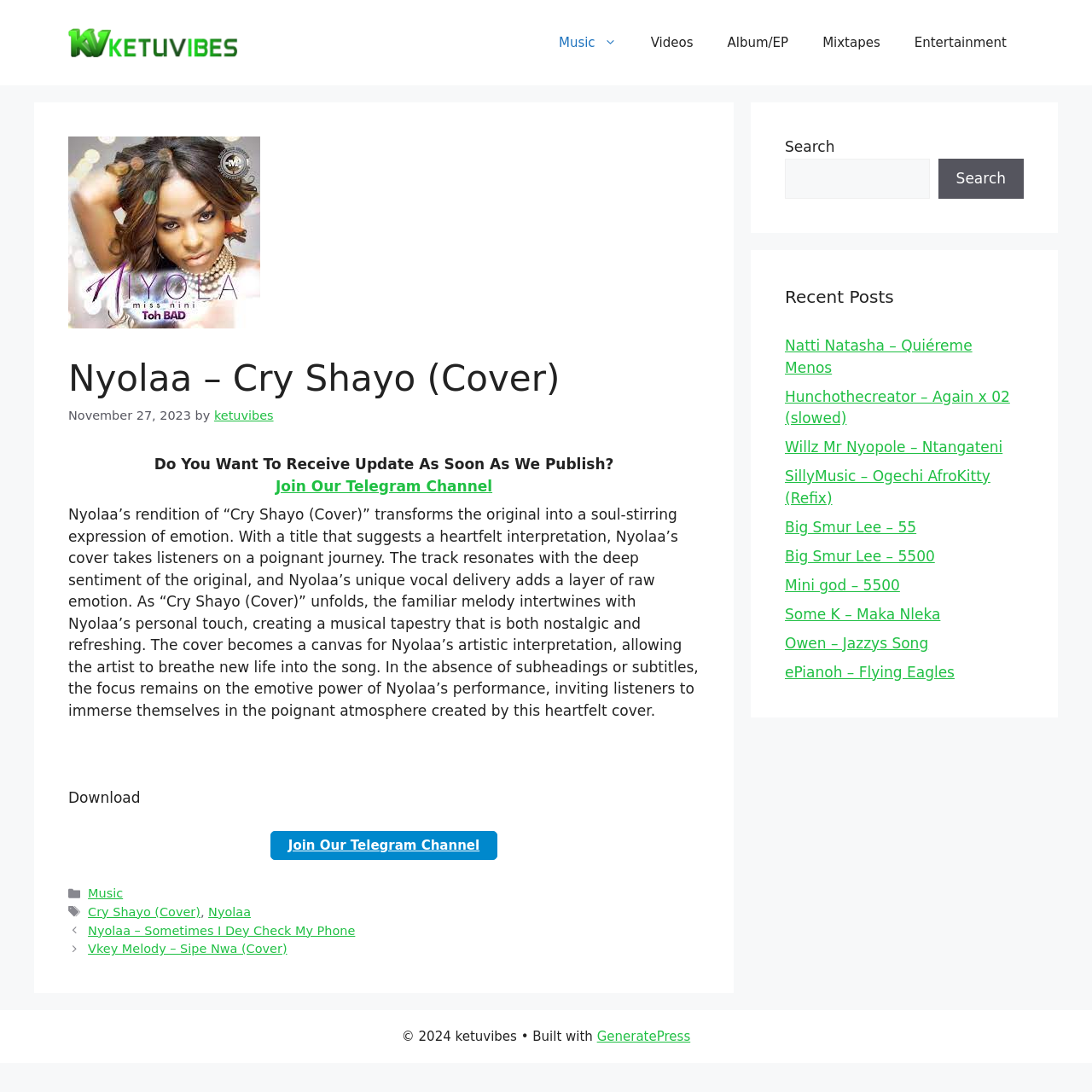Locate the bounding box coordinates of the clickable element to fulfill the following instruction: "Read the article about Nyolaa's rendition of 'Cry Shayo (Cover)'". Provide the coordinates as four float numbers between 0 and 1 in the format [left, top, right, bottom].

[0.062, 0.327, 0.641, 0.389]